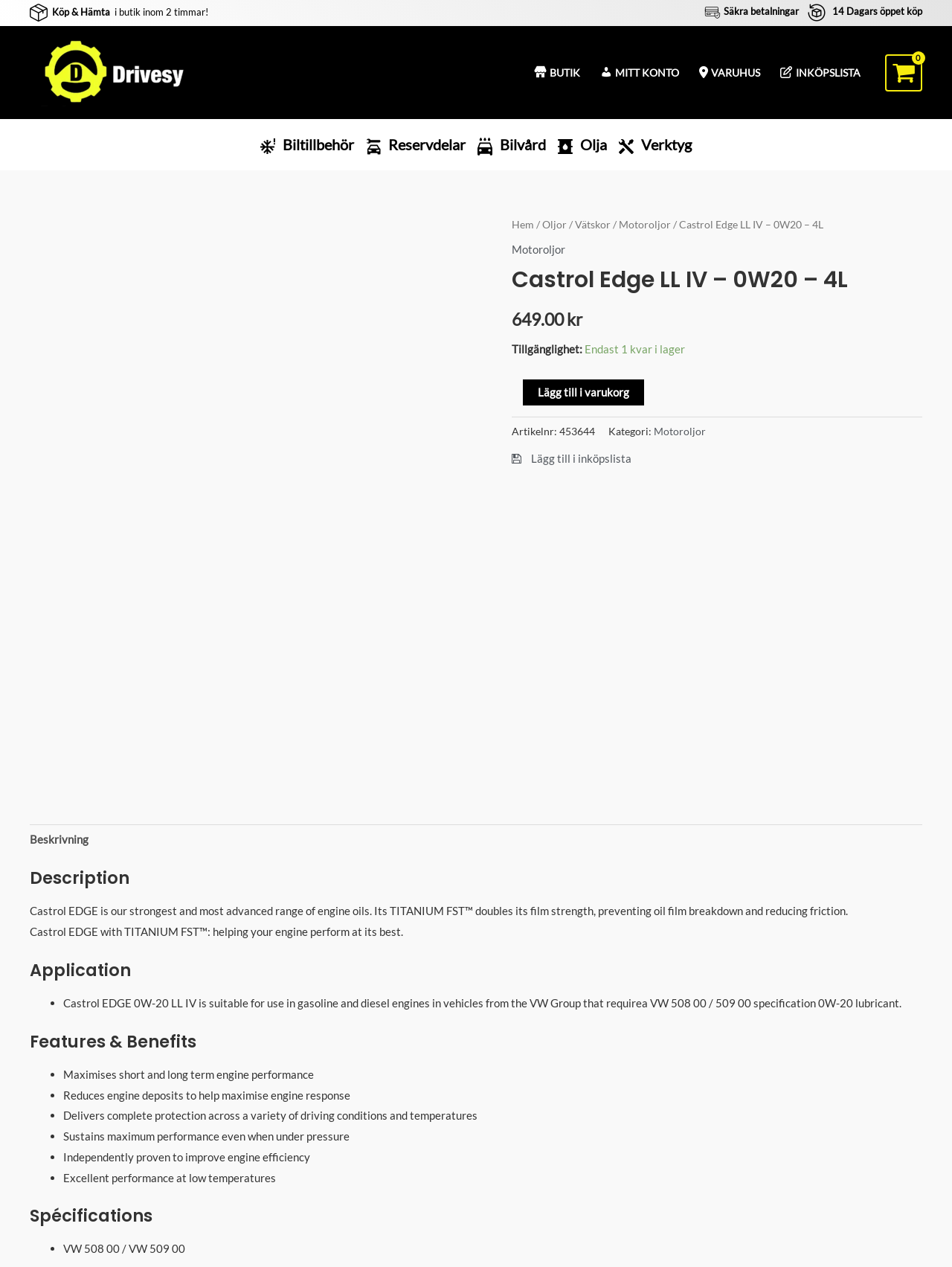Please determine the bounding box coordinates for the element with the description: "Oljor / Vätskor".

[0.57, 0.172, 0.641, 0.182]